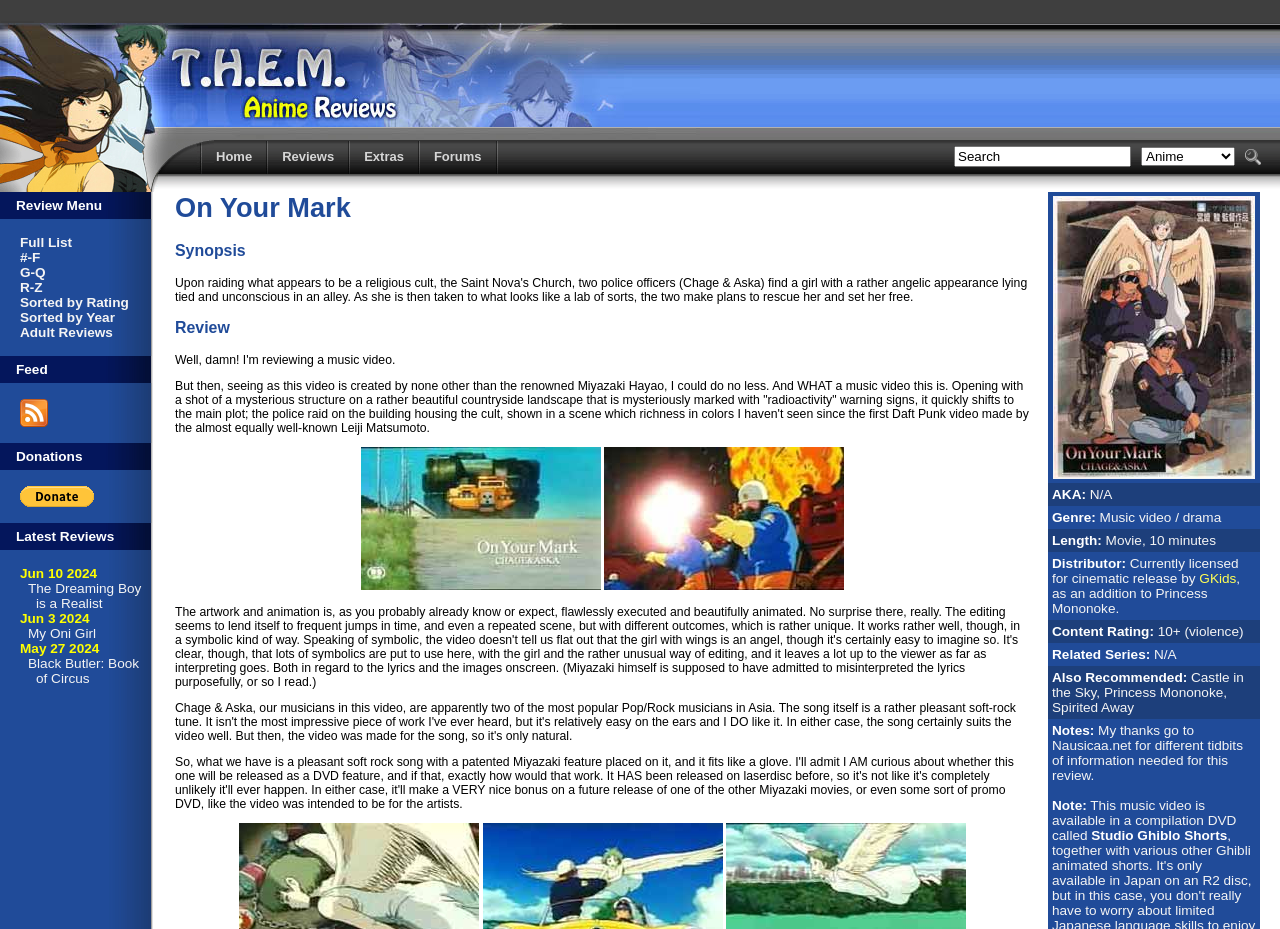Specify the bounding box coordinates of the element's area that should be clicked to execute the given instruction: "Search for anime". The coordinates should be four float numbers between 0 and 1, i.e., [left, top, right, bottom].

[0.745, 0.157, 0.884, 0.18]